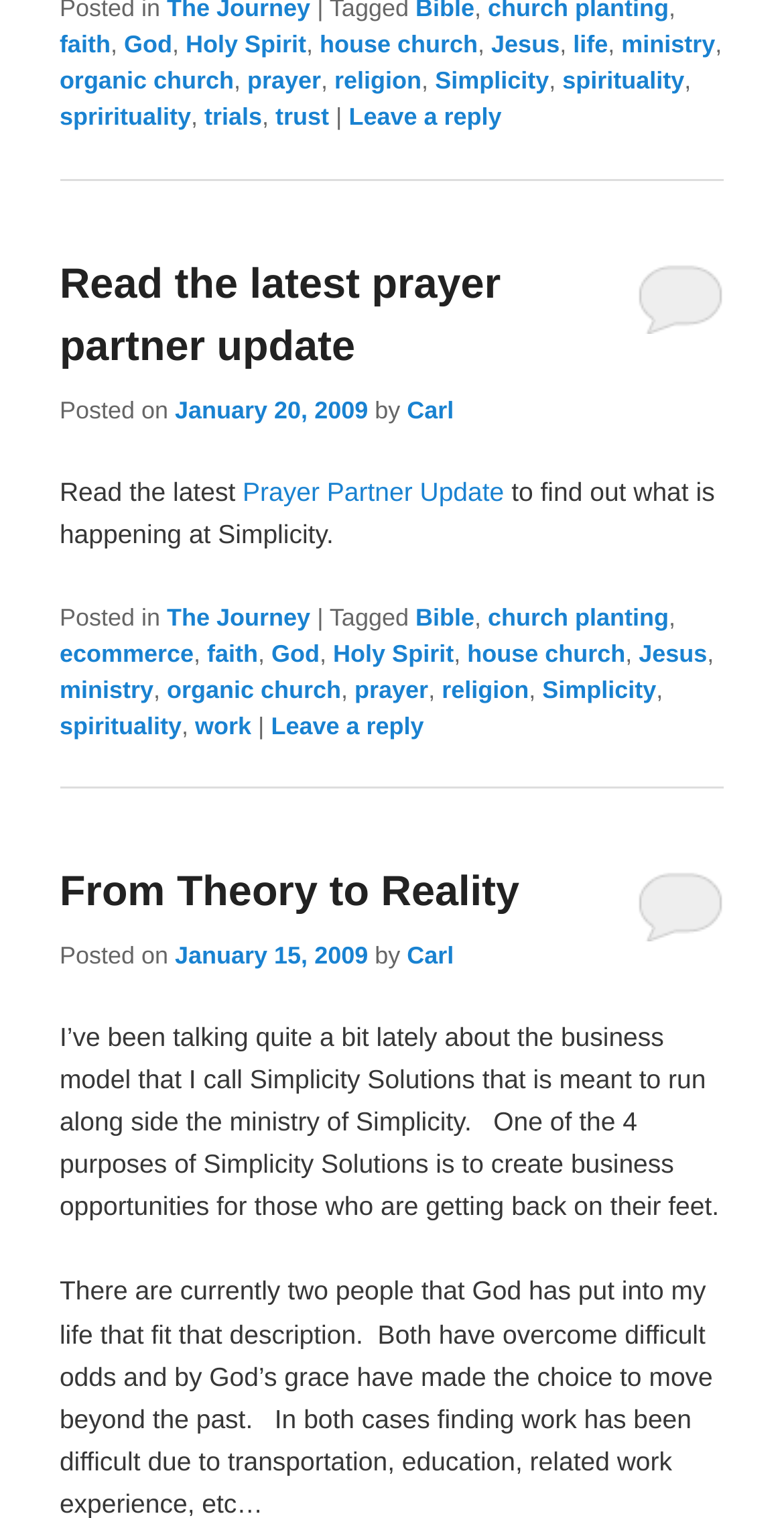Point out the bounding box coordinates of the section to click in order to follow this instruction: "Click on the 'From Theory to Reality' link".

[0.076, 0.572, 0.662, 0.603]